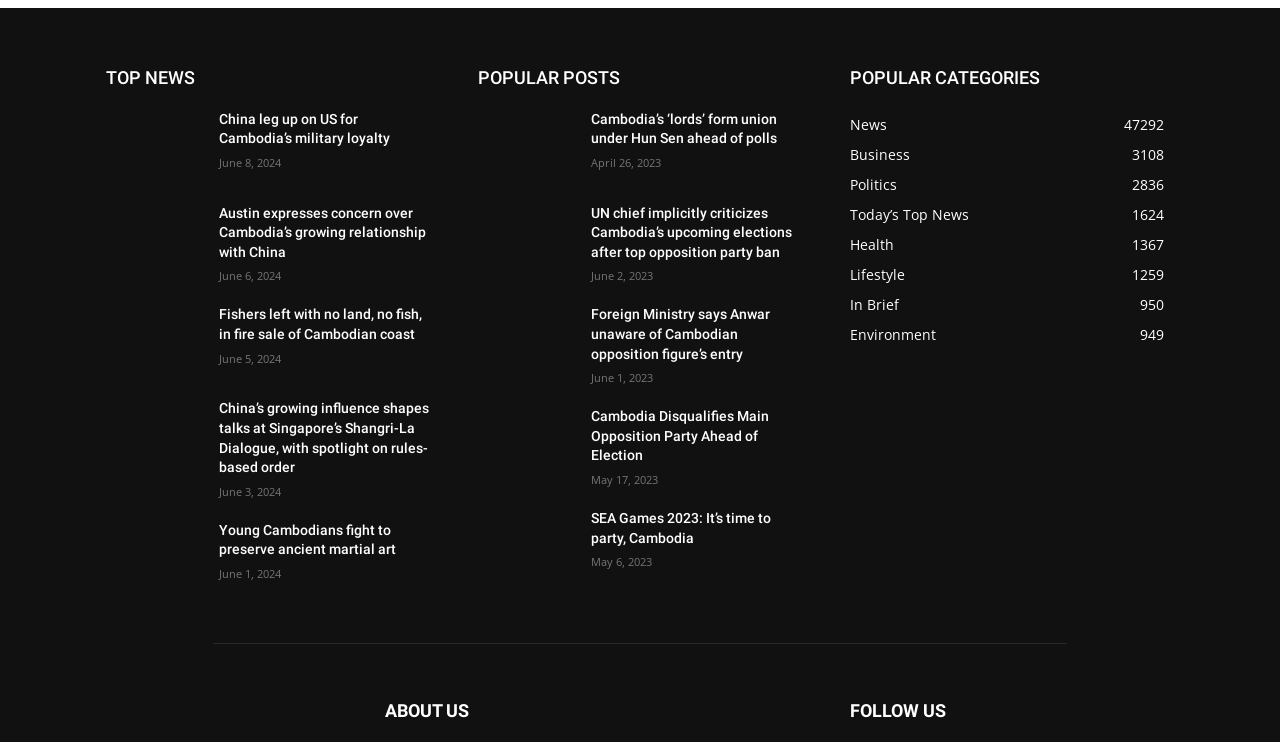Find the UI element described as: "In Brief950" and predict its bounding box coordinates. Ensure the coordinates are four float numbers between 0 and 1, [left, top, right, bottom].

[0.664, 0.397, 0.702, 0.423]